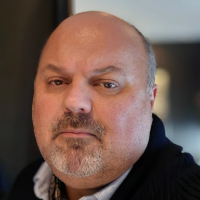What is Christian Fennell's profession?
Answer the question with a single word or phrase by looking at the picture.

author, editor, and publisher